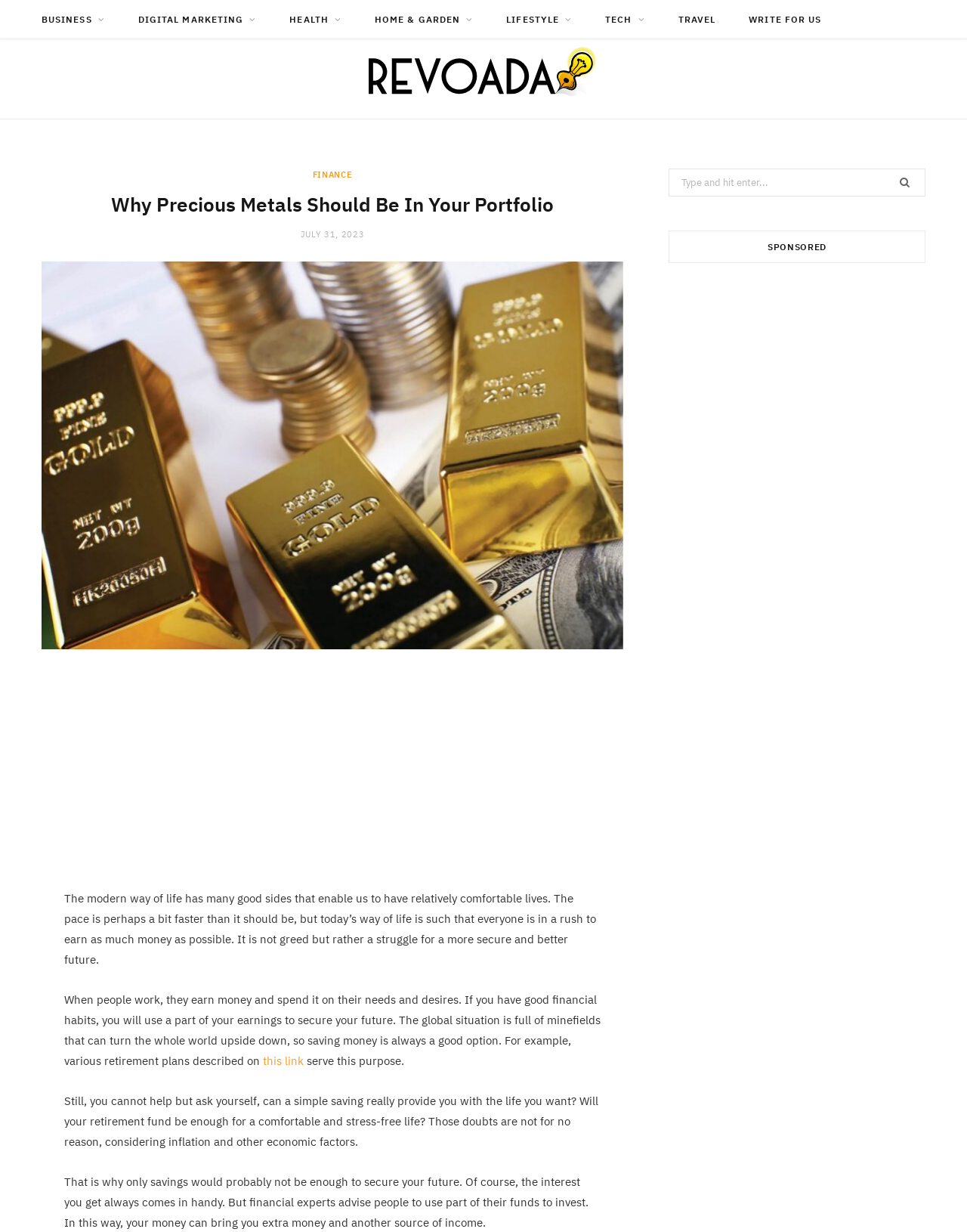Provide a short, one-word or phrase answer to the question below:
What is the purpose of saving money?

Secure future